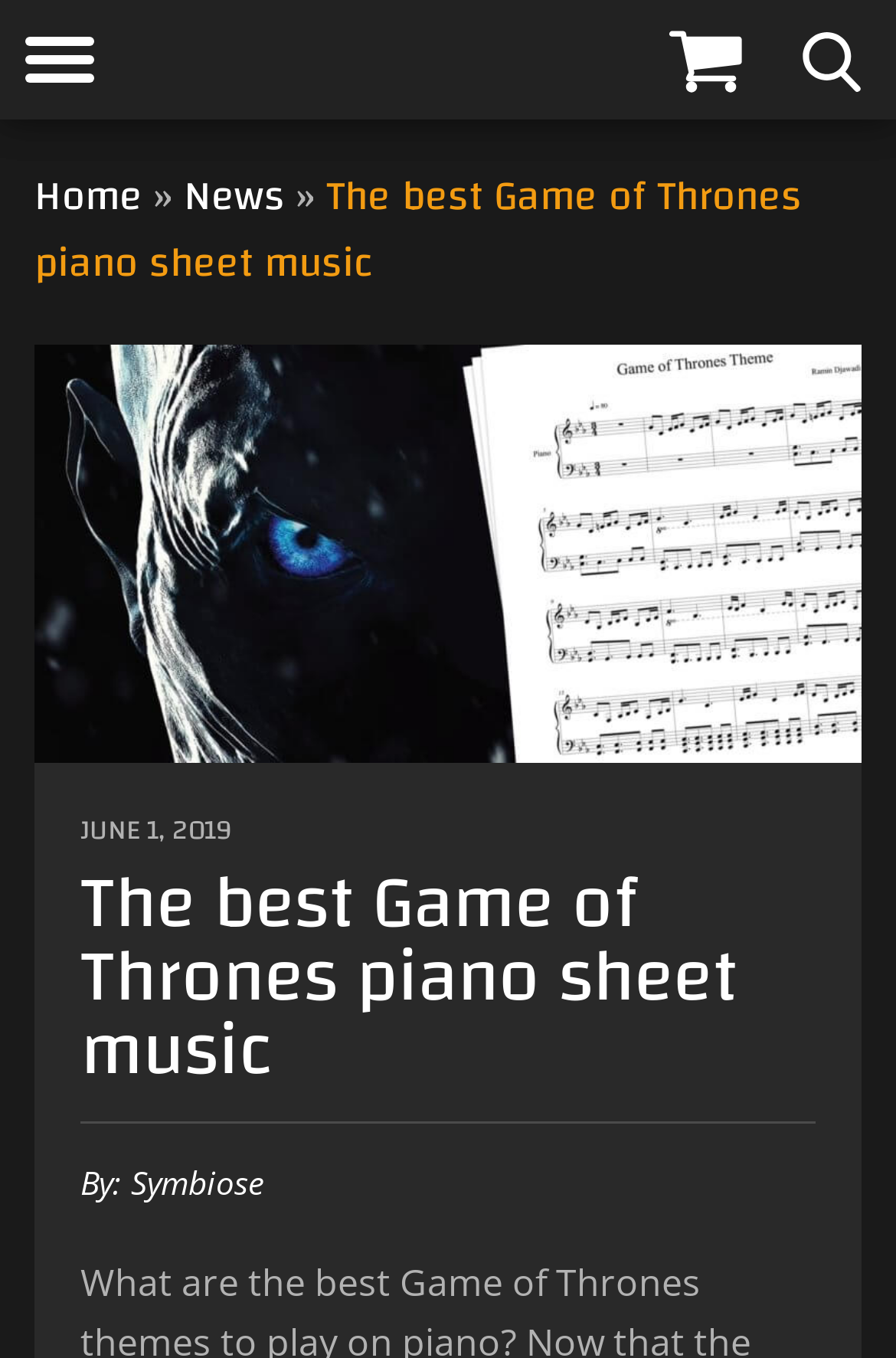Provide a comprehensive caption for the webpage.

The webpage is about the best Game of Thrones piano sheet music. At the top right corner, there is a button with an image. Next to it, on the top center, there is a link with an image. Below these elements, there is a navigation menu with links to "Home" and "News" on the top left side. 

The main content of the webpage starts with a heading that reads "The best Game of Thrones piano sheet music" at the top center. Below the heading, there is a large image that takes up most of the width of the page, with the caption "Best Game of Thrones Sheet Music". 

Underneath the image, there is a publication date "JUNE 1, 2019" on the left side, followed by the author's name "By: Symbiose" on the same line. The rest of the webpage likely contains the content related to the best Game of Thrones piano sheet music, but the details are not provided in the accessibility tree.